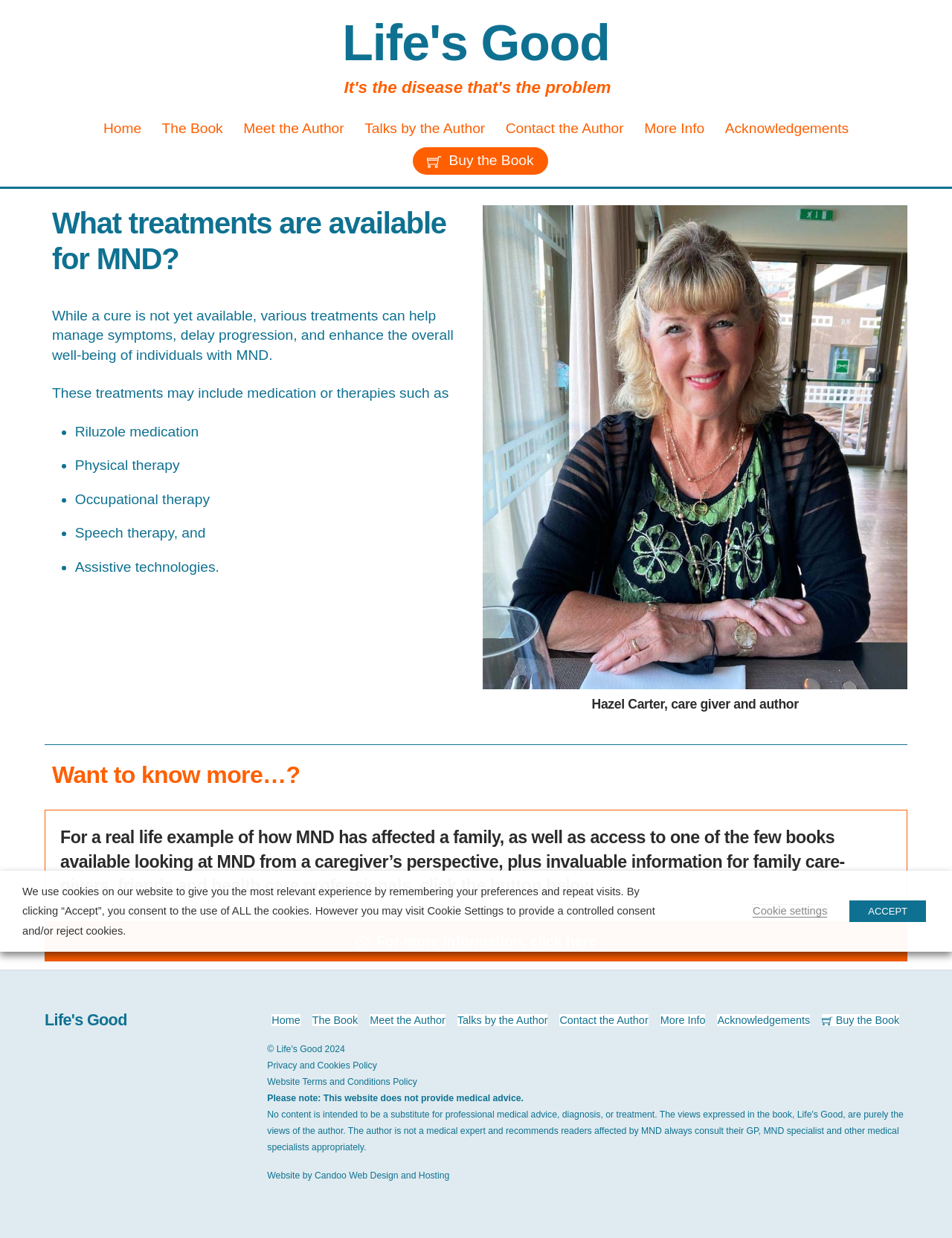Write an exhaustive caption that covers the webpage's main aspects.

This webpage is about a book for carers, friends, and family members who are caring for a loved one with a terminal illness, especially Motor Neurone Disease (MND). 

At the top of the page, there is a navigation menu with links to "Home", "The Book", "Meet the Author", "Talks by the Author", "Contact the Author", "Acknowledgements", and "Buy the Book". 

Below the navigation menu, there is a main section that starts with a heading "What treatments are available for MND?" followed by a paragraph explaining that various treatments can help manage symptoms, delay progression, and enhance the overall well-being of individuals with MND. 

The treatments mentioned include Riluzole medication, physical therapy, occupational therapy, speech therapy, and assistive technologies. 

On the right side of the main section, there is an image of Hazel Carter, a care giver and author, with a heading above it. 

Further down, there is another heading "Want to know more…?" followed by a paragraph describing the book as a real-life example of how MND has affected a family, and providing access to invaluable information for family care-givers, friends, and health care professionals. 

Below this, there is a link "For more information, click here" with an emphasis on the word "here". 

At the bottom of the page, there is a section with links to "Back To Top", navigation menu items, and copyright information. There are also links to "Privacy and Cookies Policy" and "Website Terms and Conditions Policy". 

Additionally, there is a notice stating that the website does not provide medical advice, and a link to the website designer and host. 

A cookie consent dialog is also present, explaining the use of cookies on the website and providing options to accept or reject them.